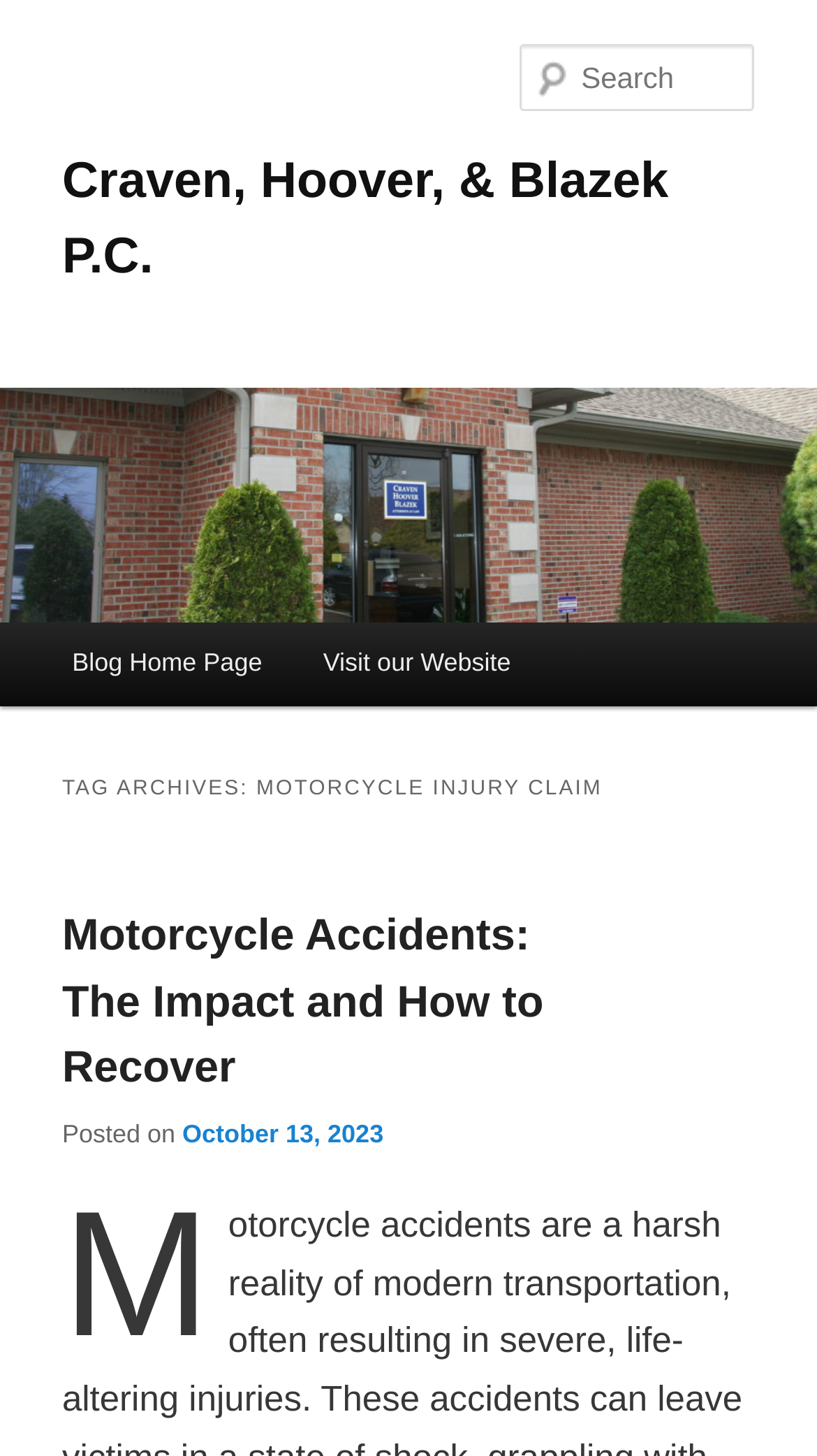Locate the UI element described as follows: "Craven, Hoover, & Blazek P.C.". Return the bounding box coordinates as four float numbers between 0 and 1 in the order [left, top, right, bottom].

[0.076, 0.105, 0.818, 0.196]